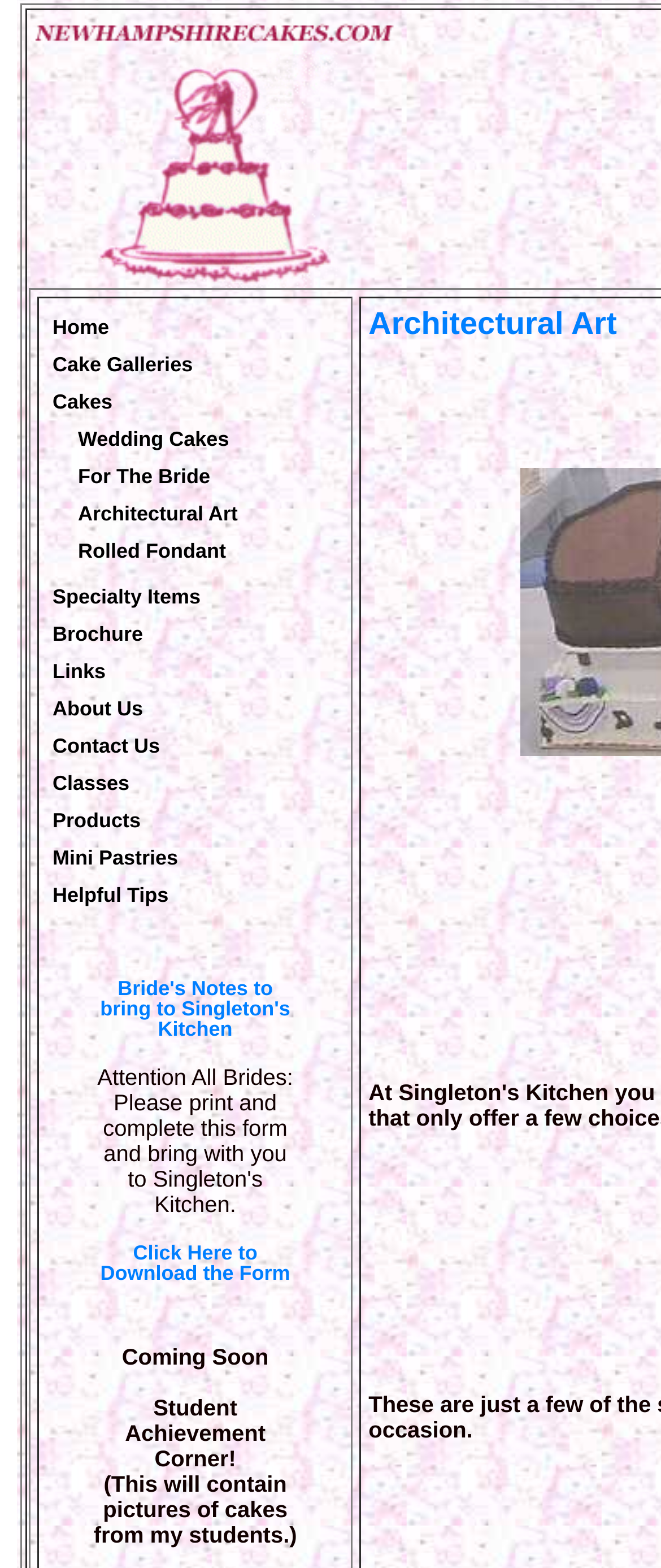Please find the bounding box coordinates of the element that needs to be clicked to perform the following instruction: "Download the Bride's Notes form". The bounding box coordinates should be four float numbers between 0 and 1, represented as [left, top, right, bottom].

[0.152, 0.791, 0.439, 0.819]